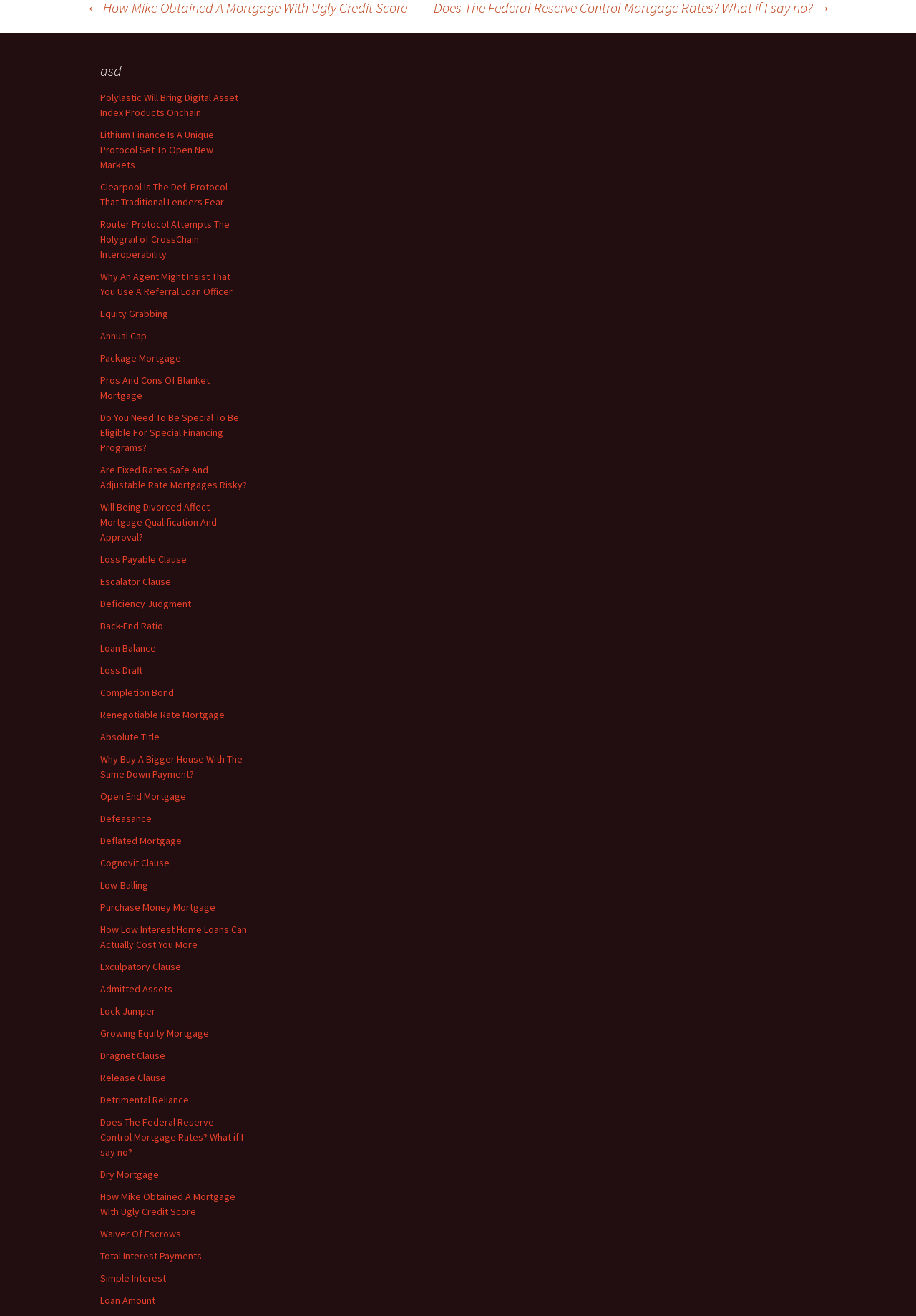Can you find the bounding box coordinates for the element to click on to achieve the instruction: "Read 'Why An Agent Might Insist That You Use A Referral Loan Officer'"?

[0.109, 0.205, 0.254, 0.227]